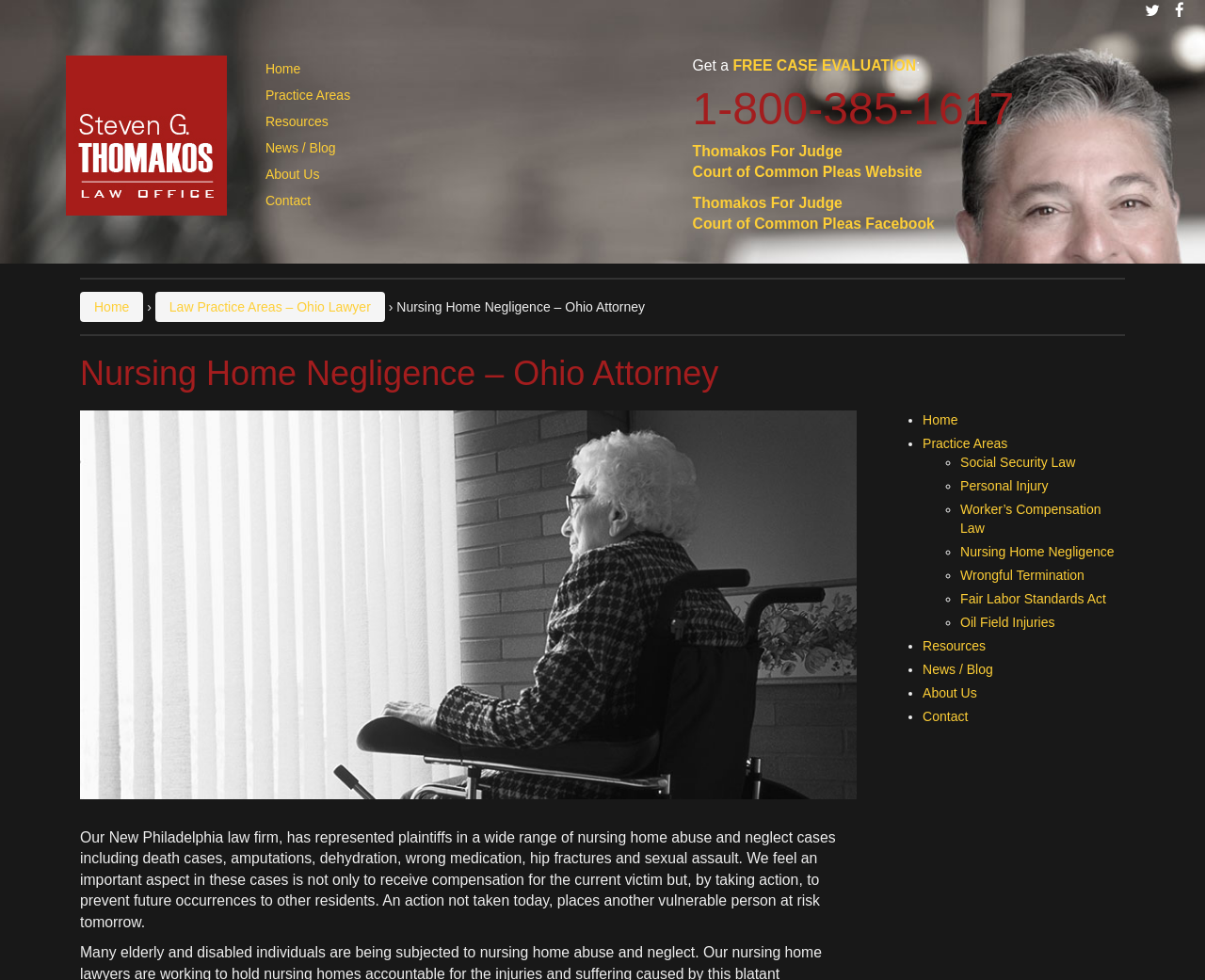Determine the bounding box for the described UI element: "Practice Areas".

[0.22, 0.089, 0.291, 0.105]